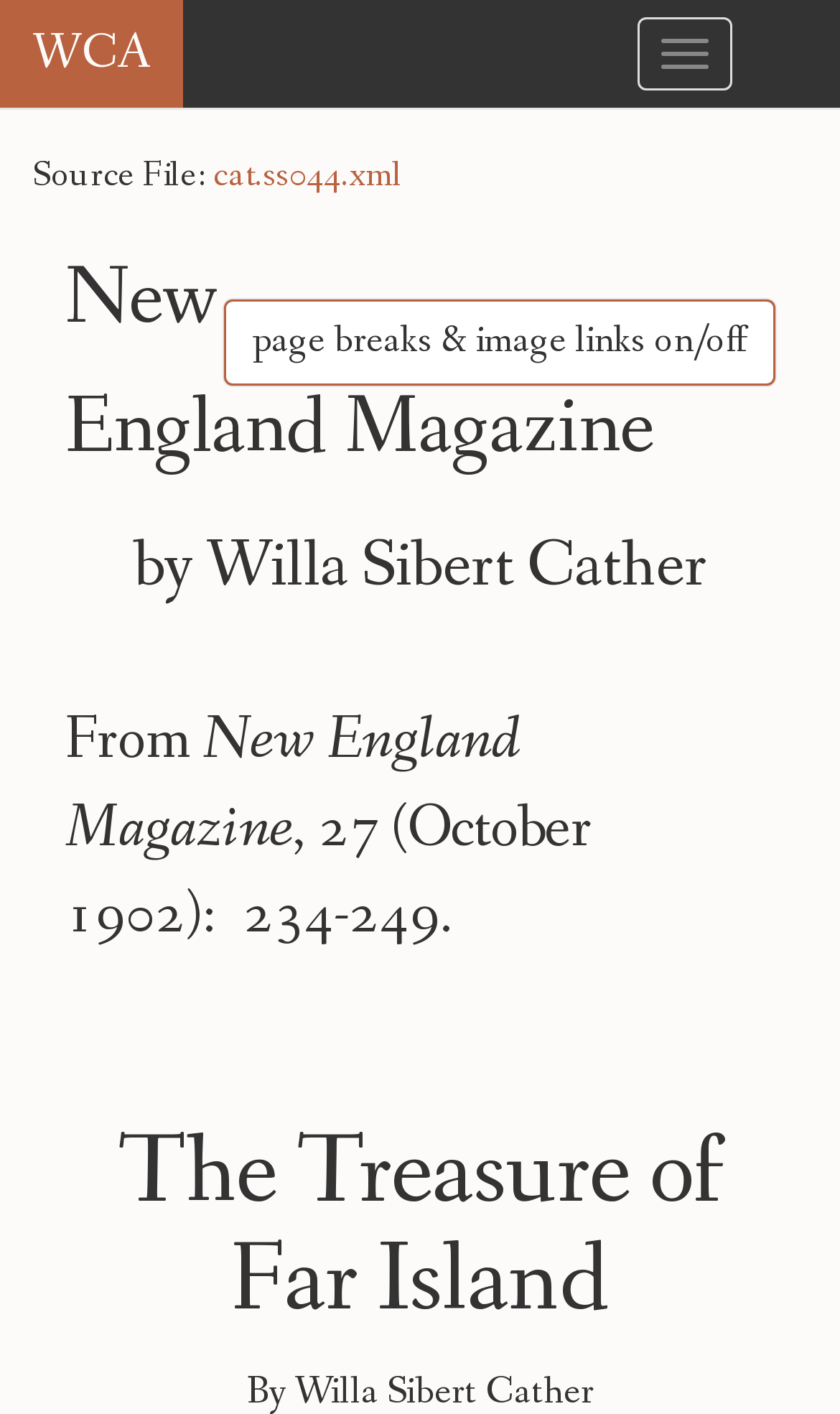Determine the bounding box coordinates of the UI element described below. Use the format (top-left x, top-left y, bottom-right x, bottom-right y) with floating point numbers between 0 and 1: Cart

None